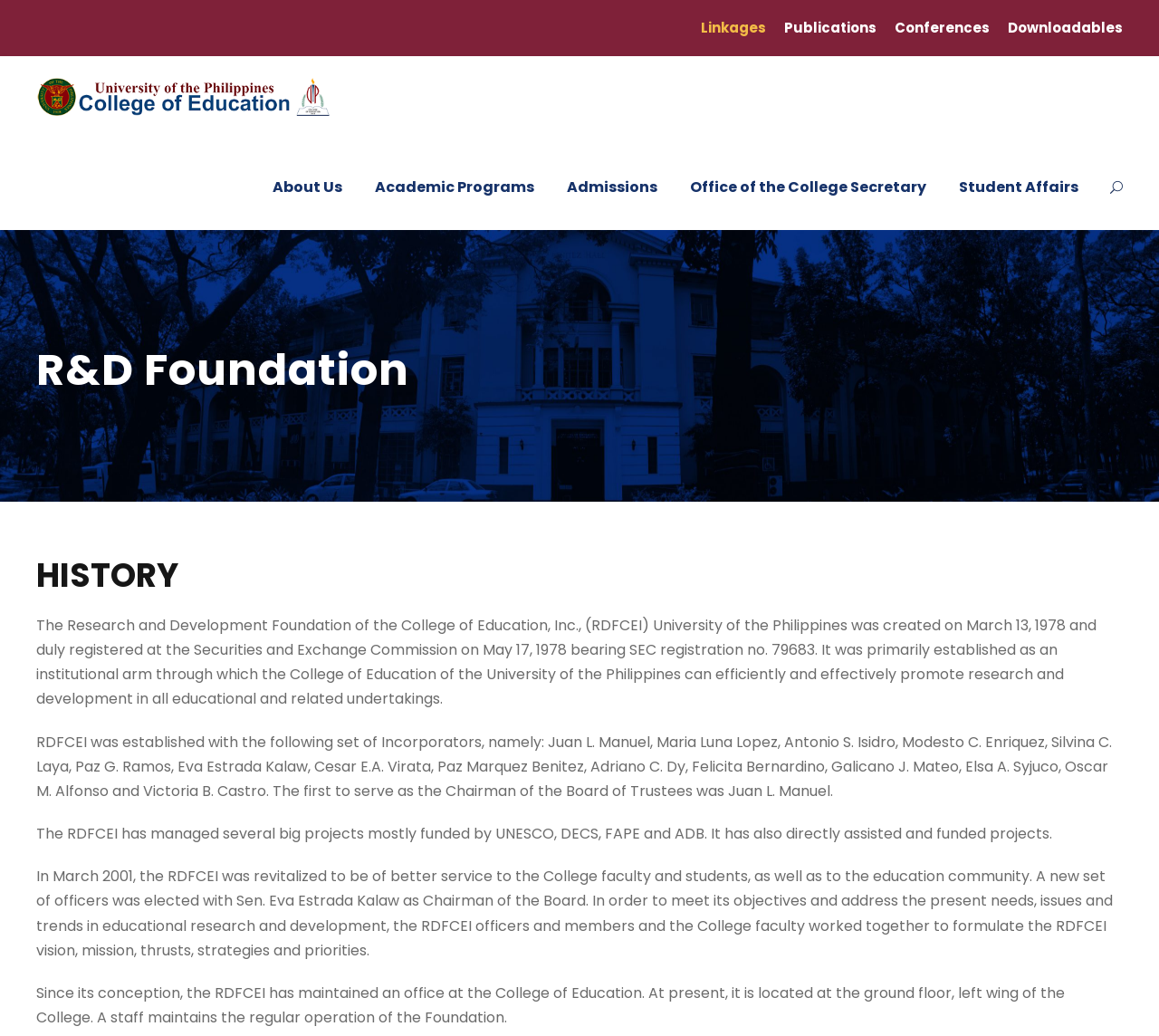Calculate the bounding box coordinates for the UI element based on the following description: "Downloadables". Ensure the coordinates are four float numbers between 0 and 1, i.e., [left, top, right, bottom].

[0.87, 0.017, 0.969, 0.052]